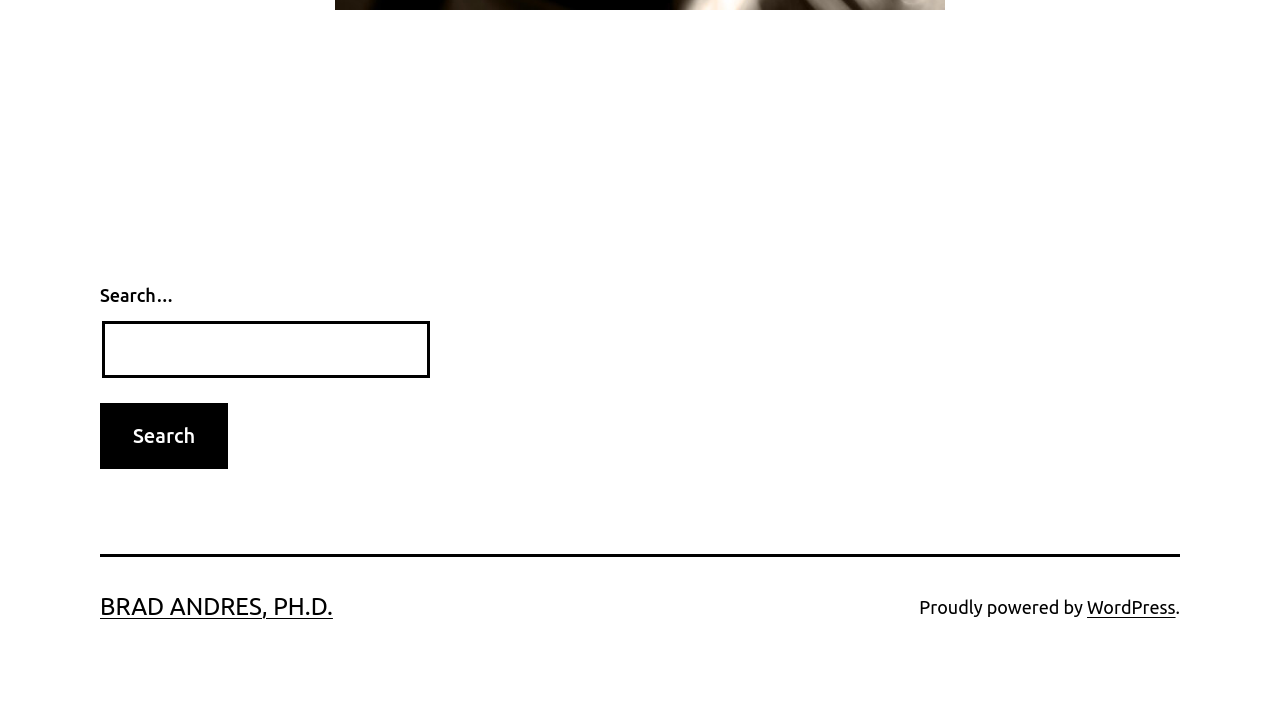What is the text on the search button?
Based on the screenshot, answer the question with a single word or phrase.

Search